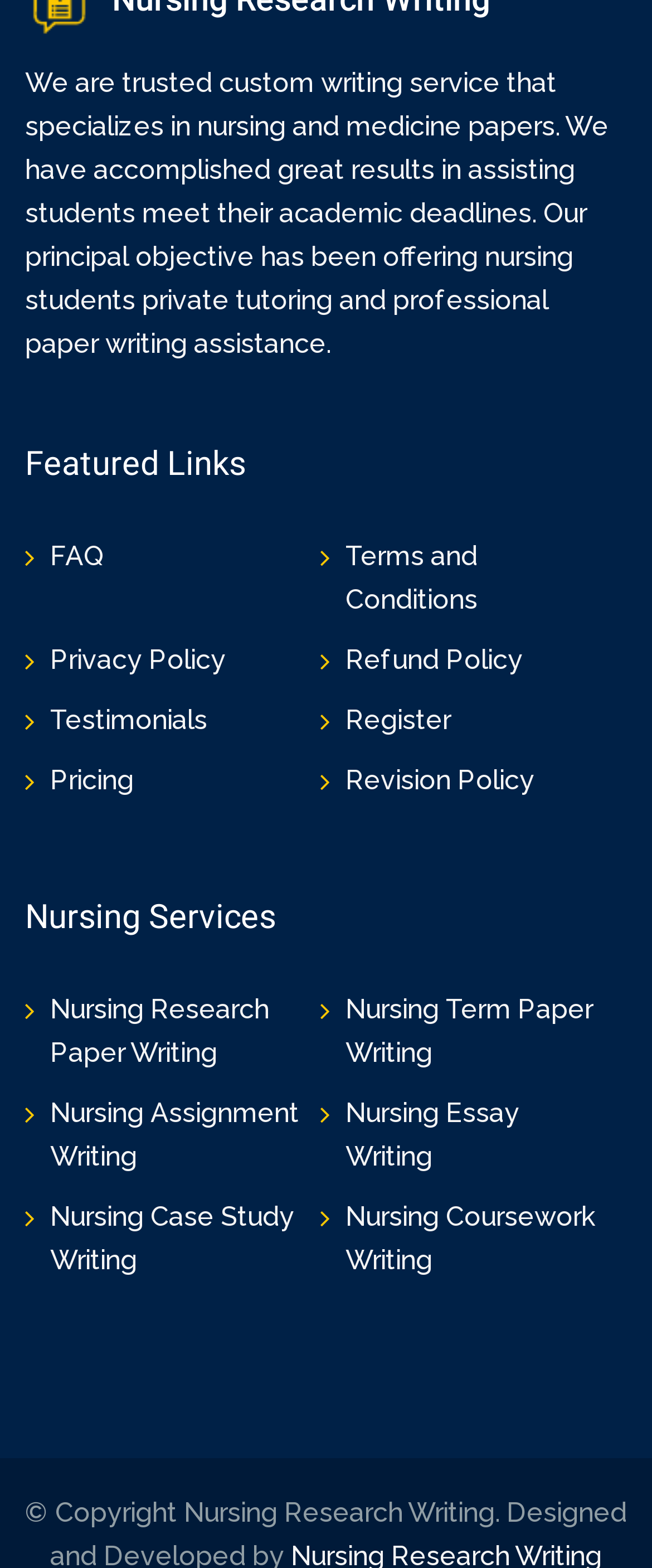Provide a short answer using a single word or phrase for the following question: 
What is the purpose of the 'Featured Links' section?

Providing quick access to important pages